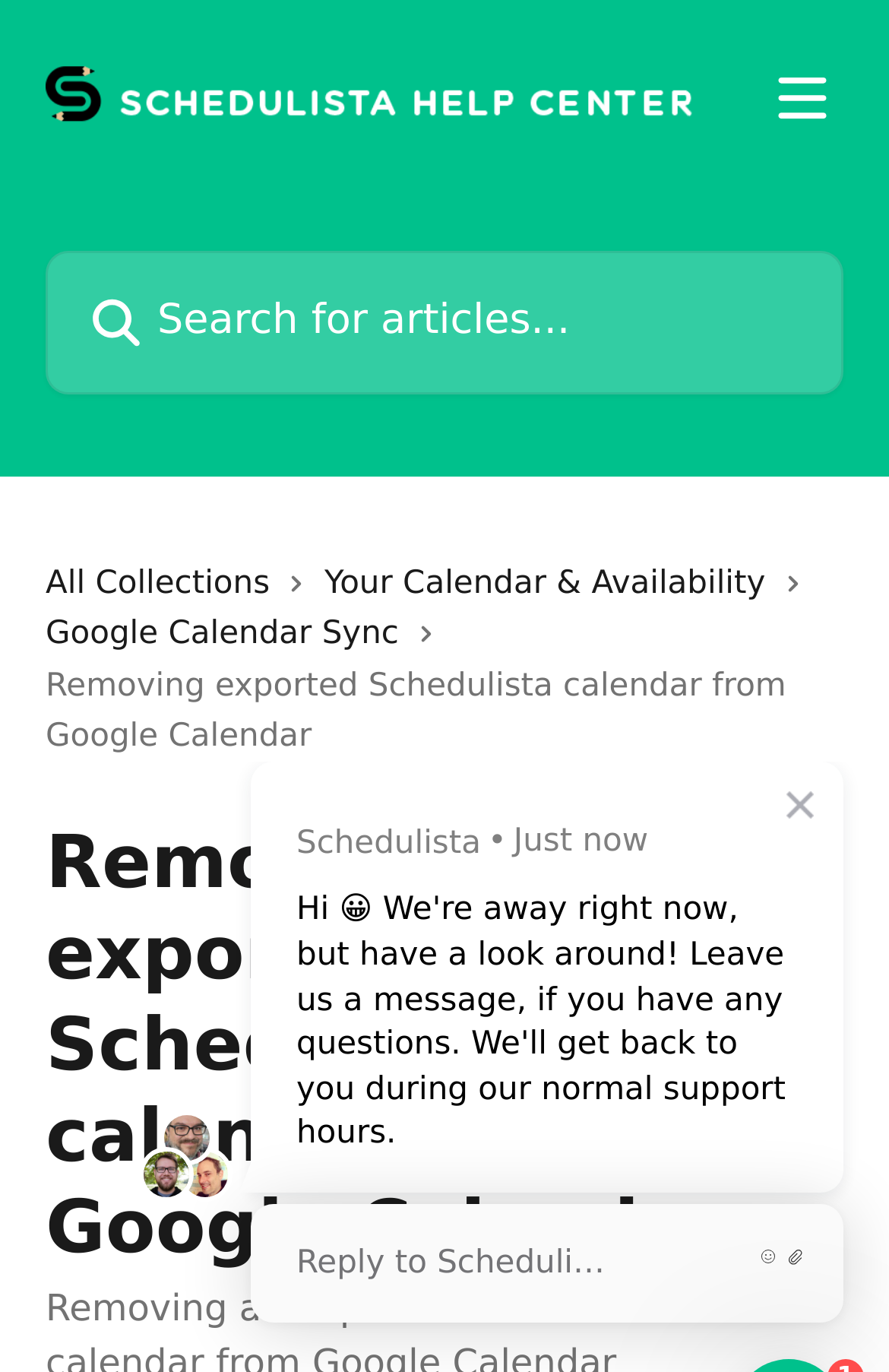How many links are there in the top section?
Look at the screenshot and respond with one word or a short phrase.

4